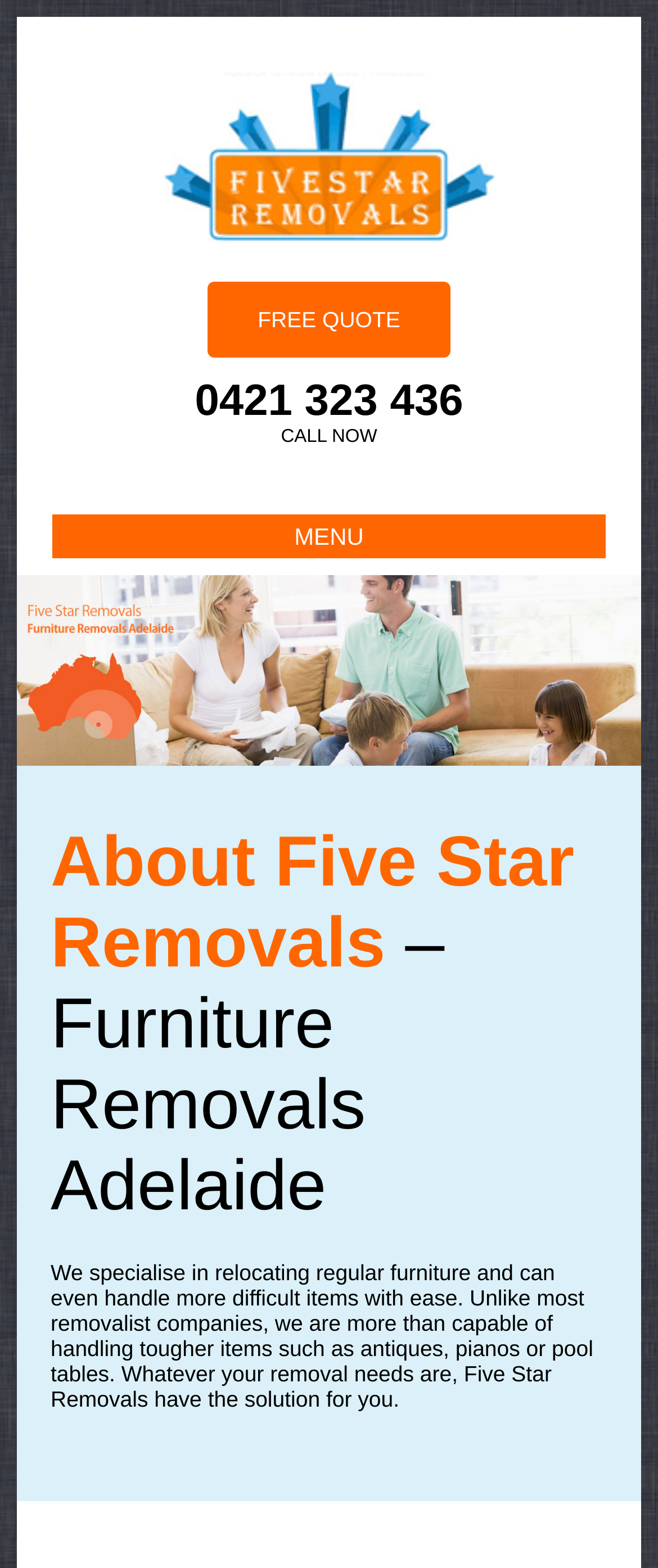Use a single word or phrase to respond to the question:
What is the company name?

Five Star Removals